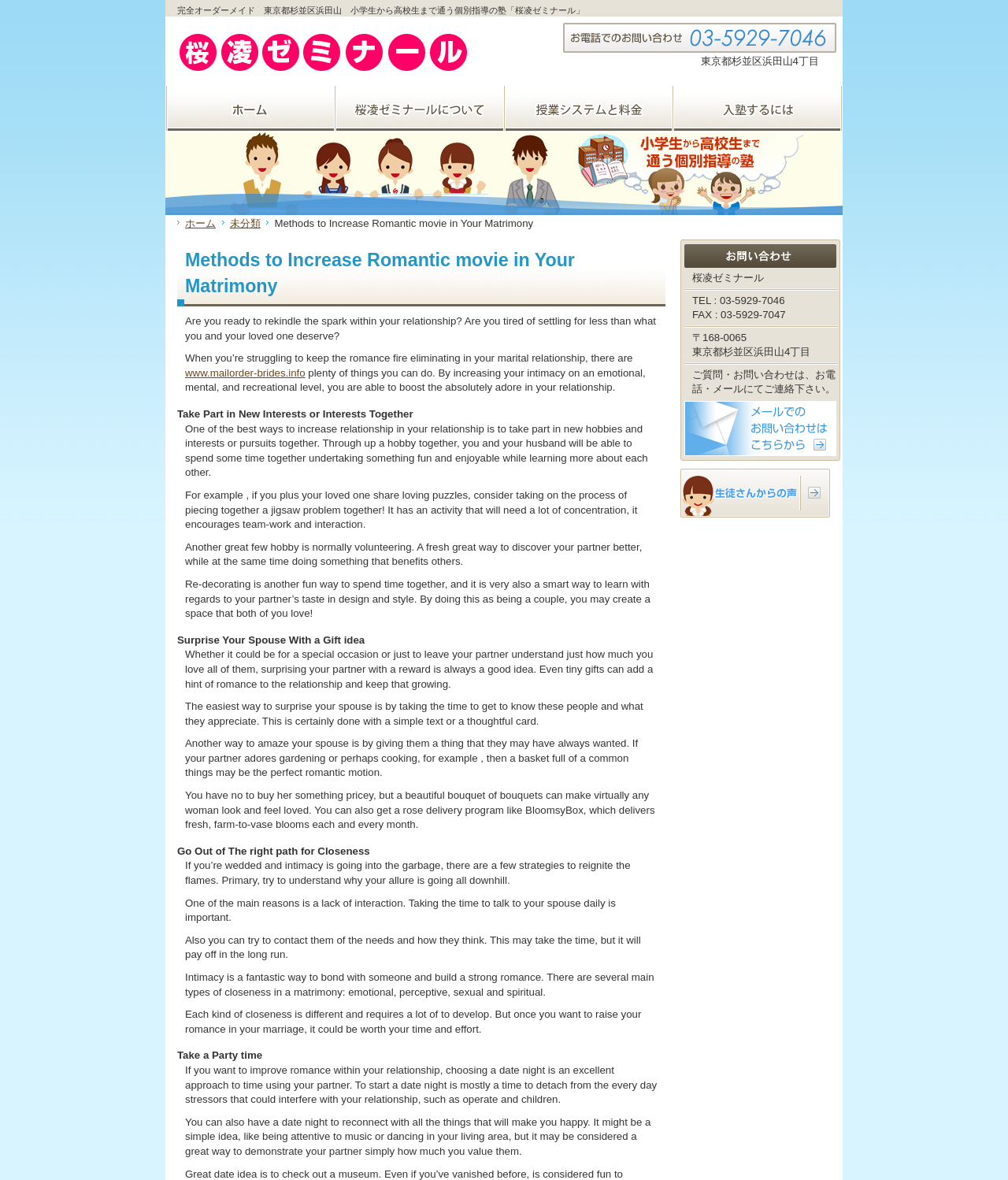Can you specify the bounding box coordinates for the region that should be clicked to fulfill this instruction: "Click the link to view voices from students".

[0.675, 0.431, 0.823, 0.441]